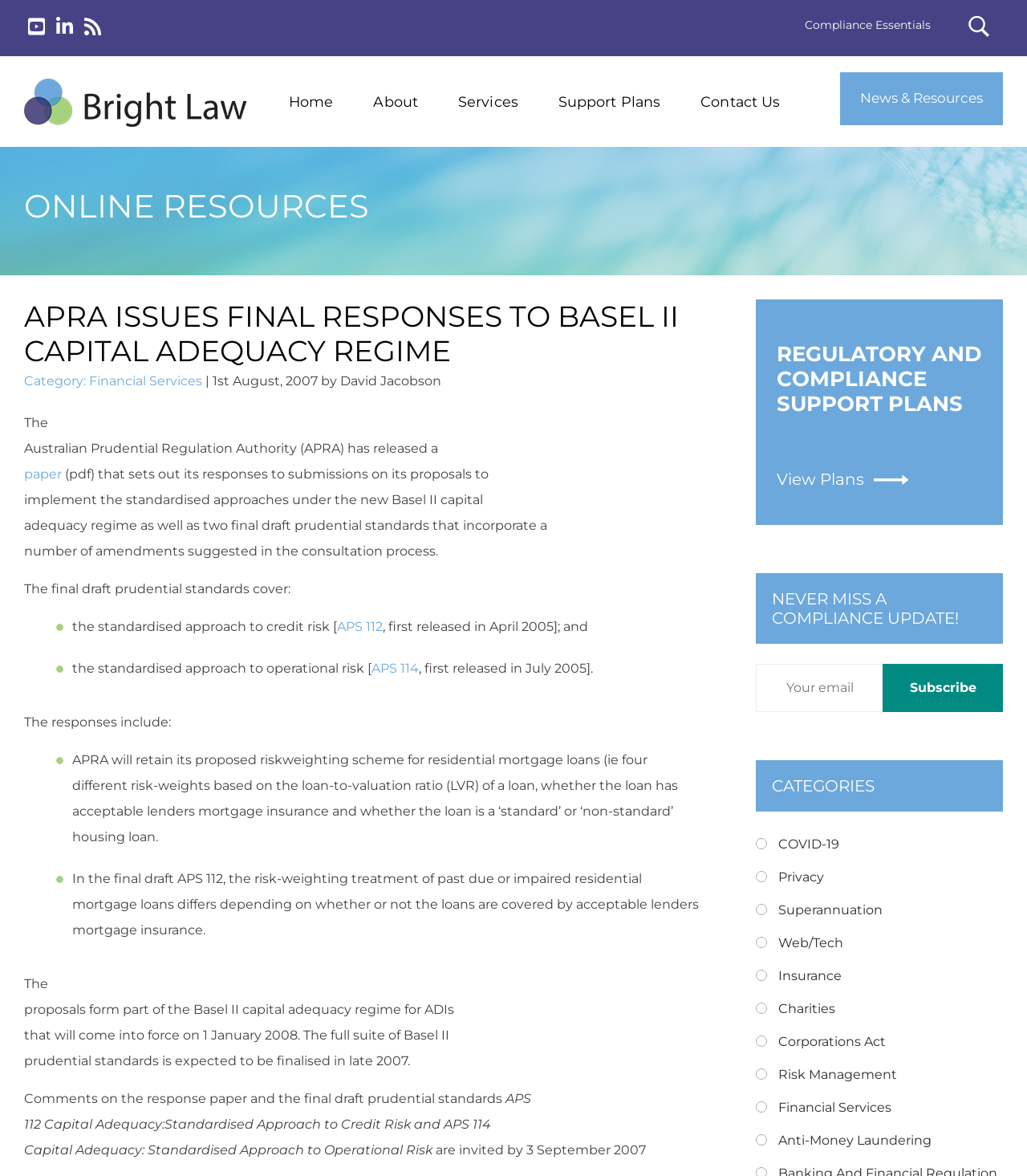Using the provided element description: "News & Resources", determine the bounding box coordinates of the corresponding UI element in the screenshot.

[0.818, 0.061, 0.977, 0.106]